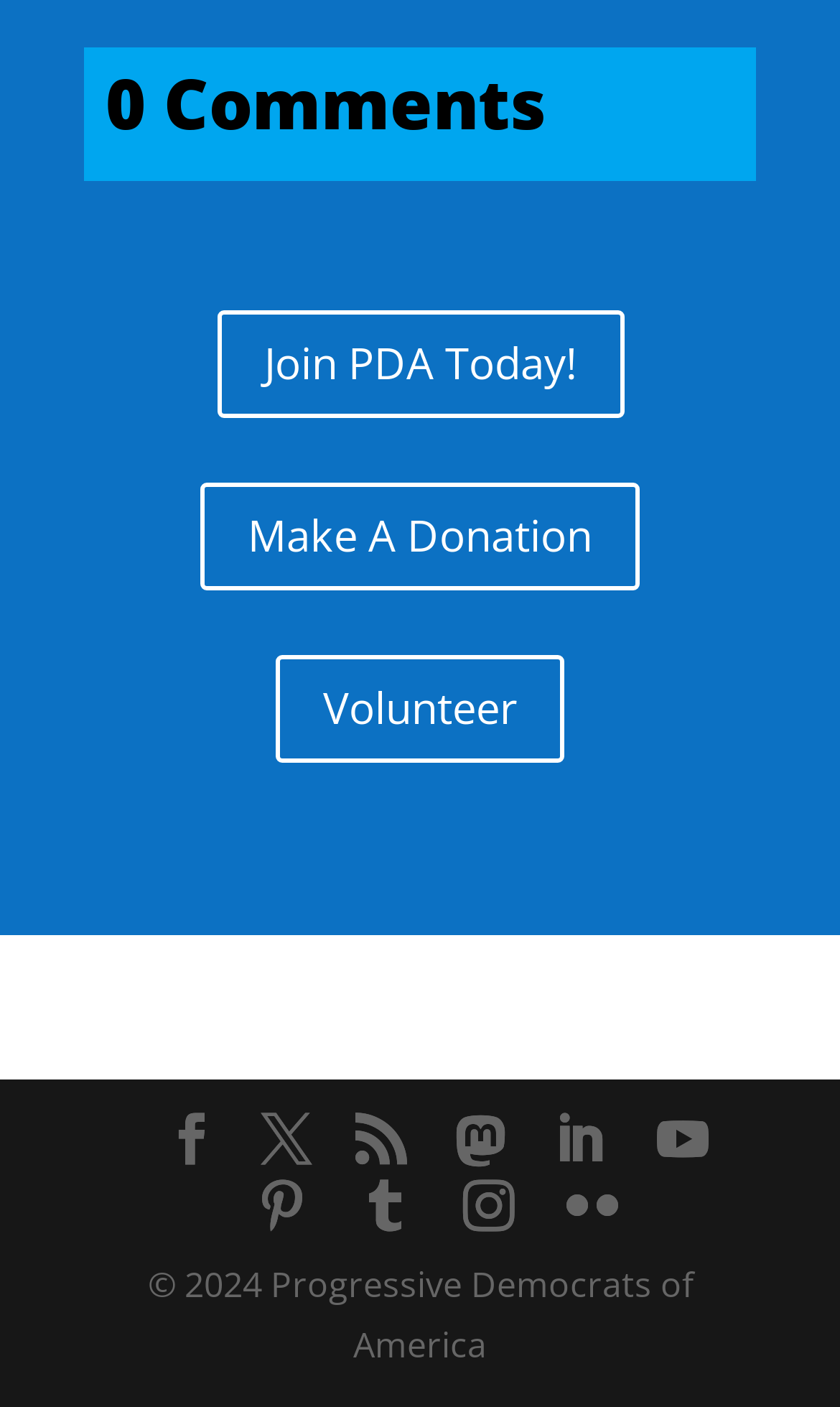Locate the bounding box of the UI element with the following description: "RSS".

[0.423, 0.79, 0.485, 0.832]